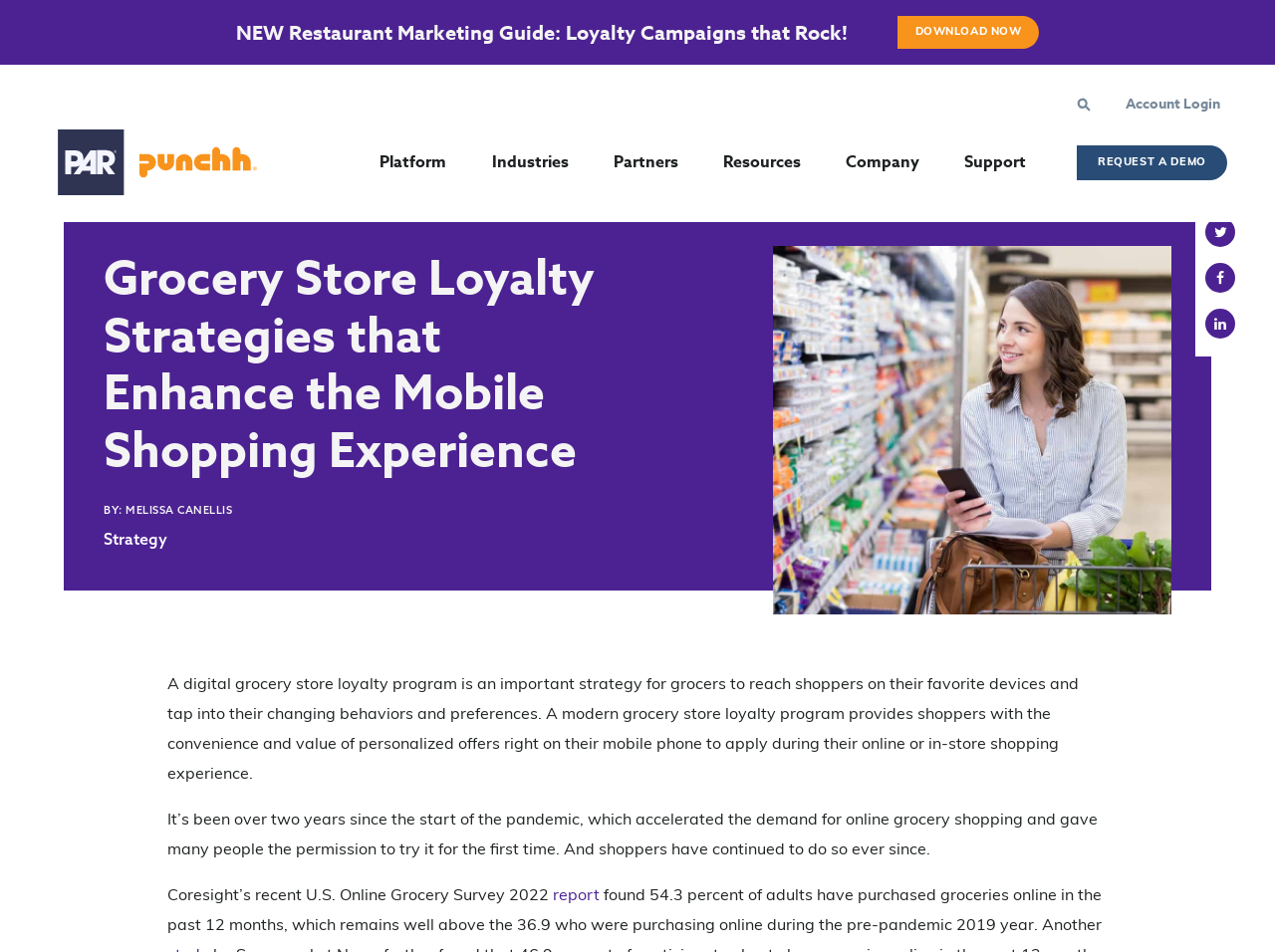What percentage of adults have purchased groceries online in the past 12 months?
Please give a detailed and elaborate answer to the question based on the image.

The percentage of adults who have purchased groceries online in the past 12 months can be determined by reading the text 'Coresight’s recent U.S. Online Grocery Survey 2022 found 54.3 percent of adults have purchased groceries online in the past 12 months...' which provides the specific percentage.